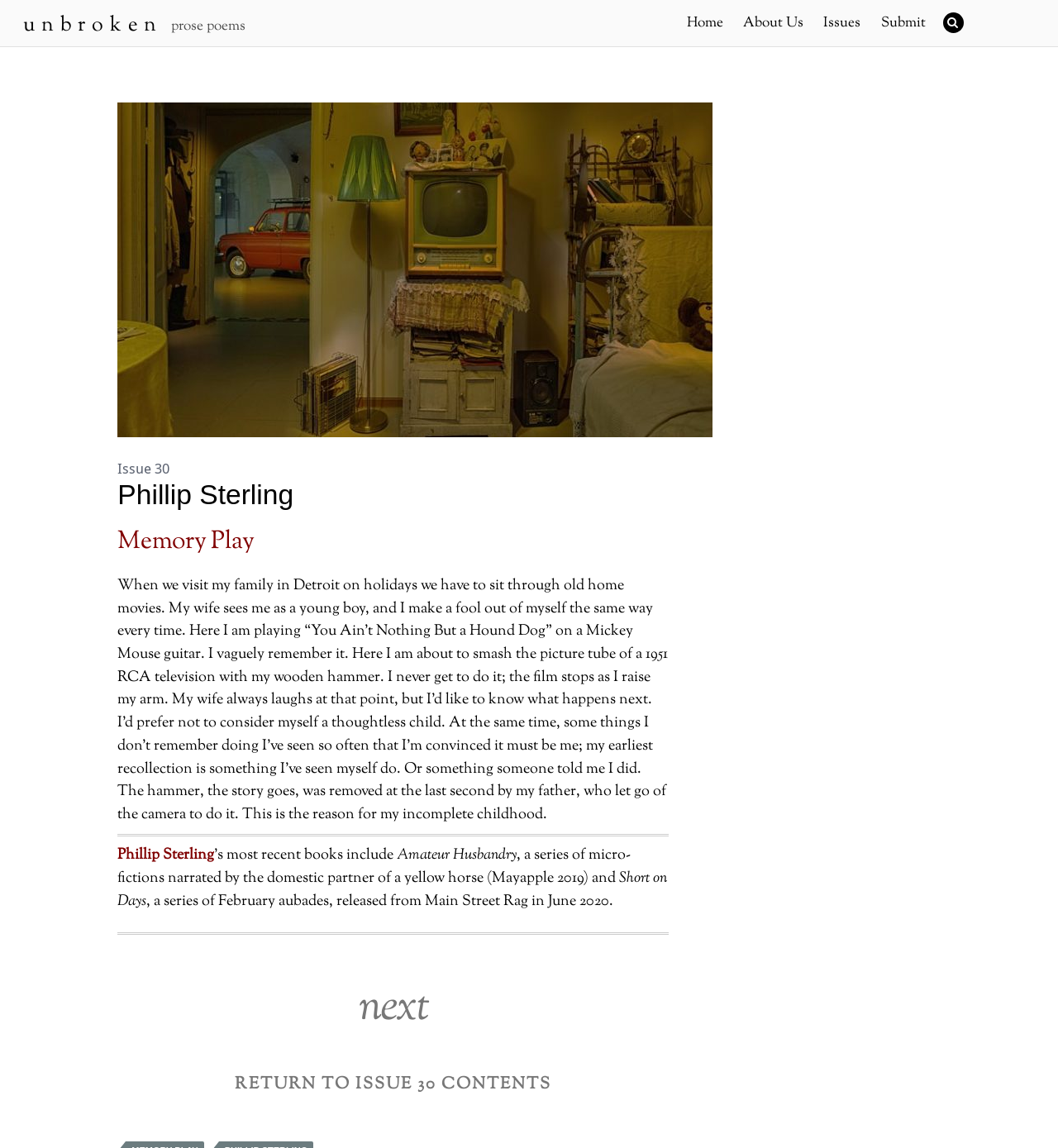What is the author's name?
From the screenshot, supply a one-word or short-phrase answer.

Phillip Sterling